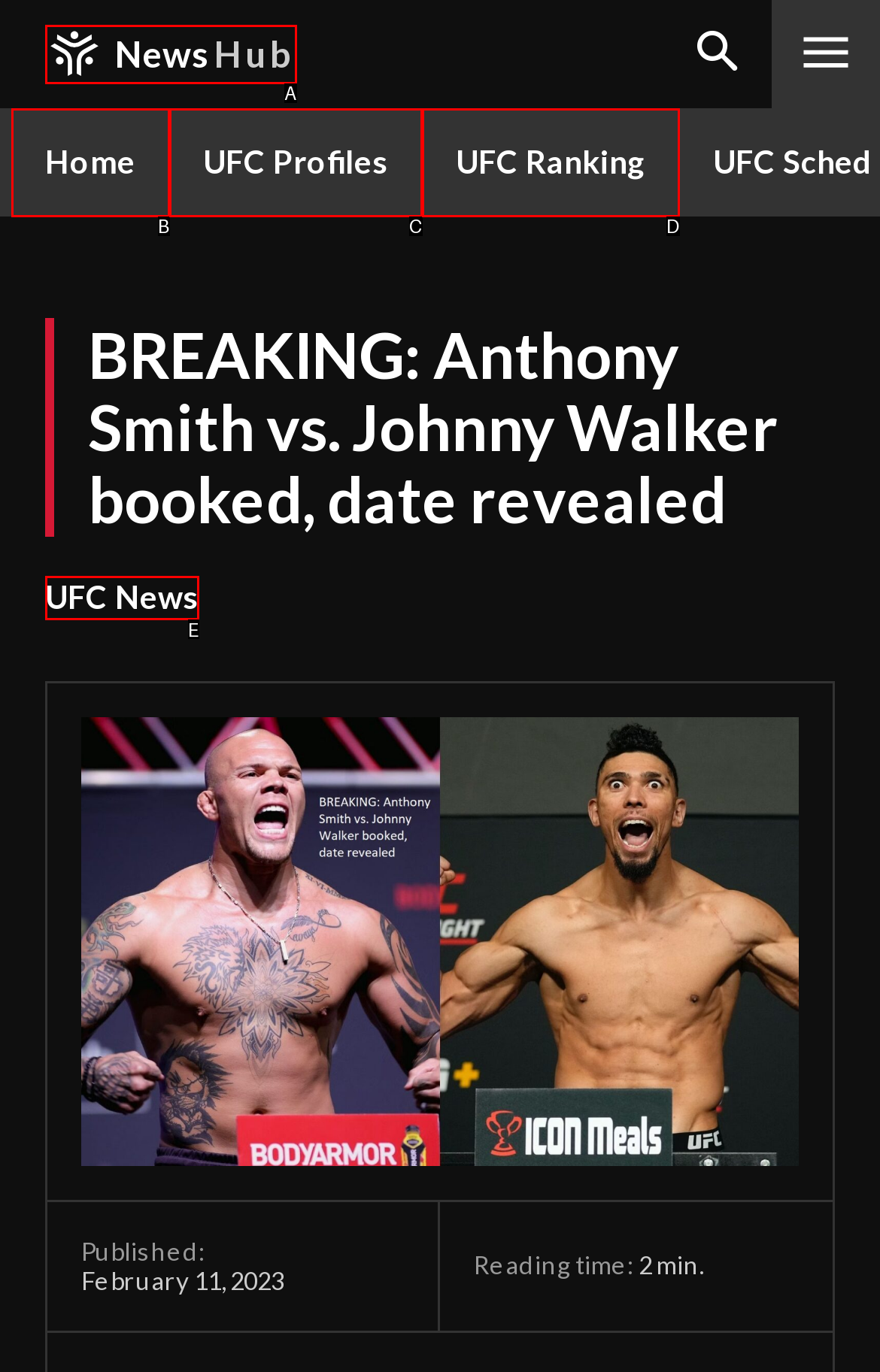Based on the given description: NewsHub, identify the correct option and provide the corresponding letter from the given choices directly.

A